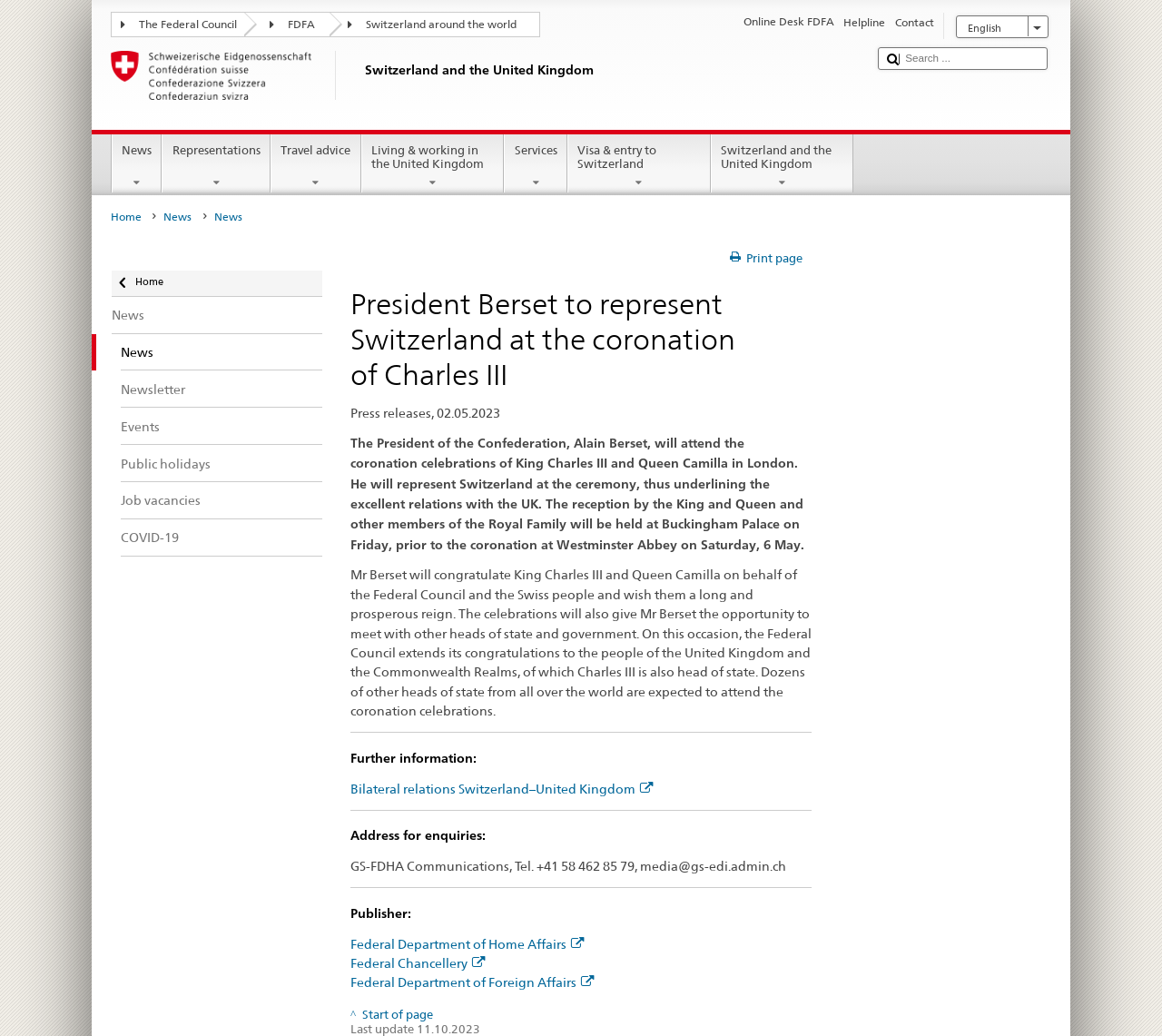Please locate the clickable area by providing the bounding box coordinates to follow this instruction: "Search for something".

[0.754, 0.044, 0.903, 0.061]